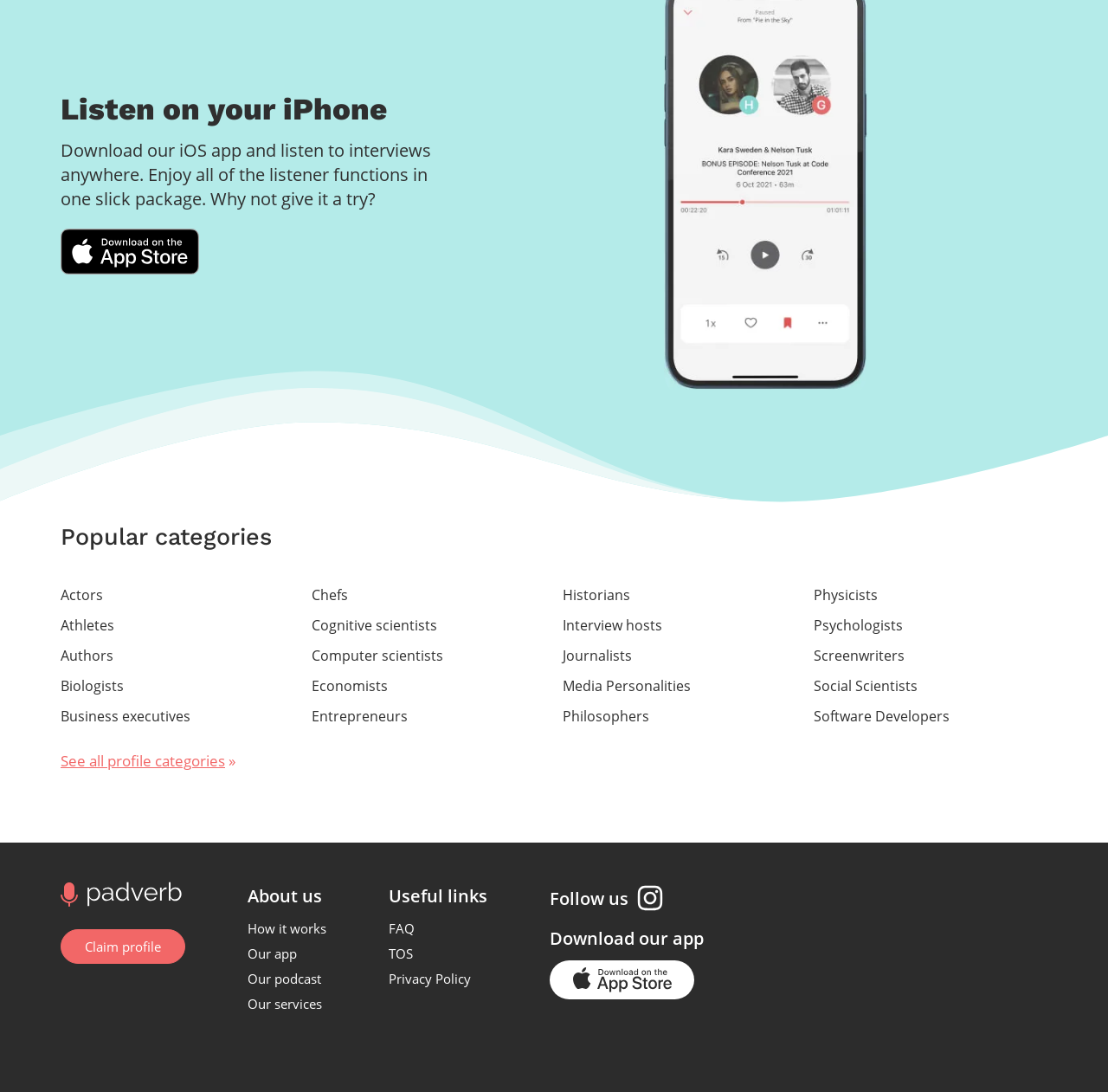How can I access all profile categories?
Refer to the image and provide a one-word or short phrase answer.

See all profile categories